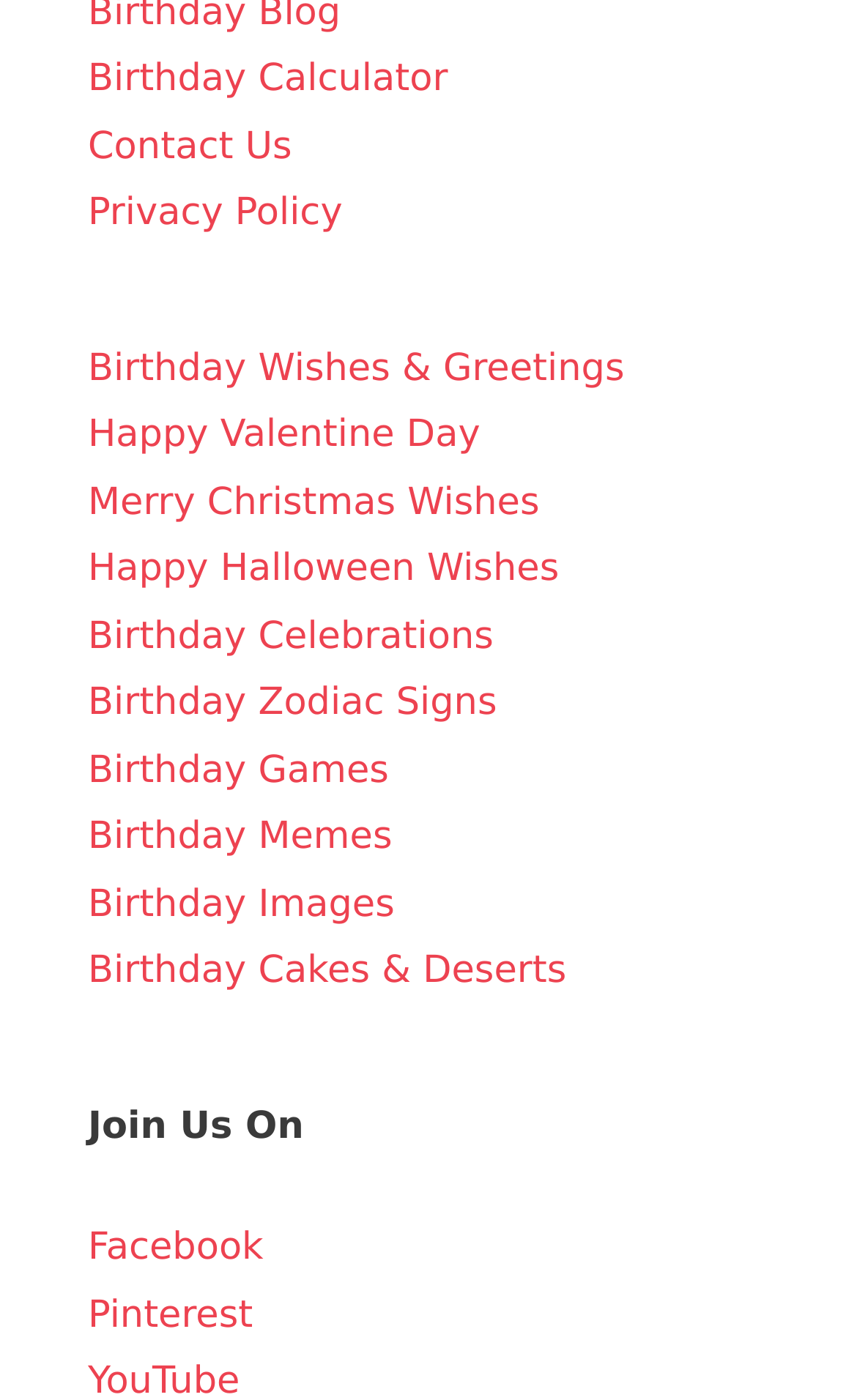Please answer the following question as detailed as possible based on the image: 
What is the last link on the webpage?

The last link on the webpage is 'Pinterest' which is located at the bottom right corner of the webpage with a bounding box of [0.103, 0.924, 0.295, 0.955].